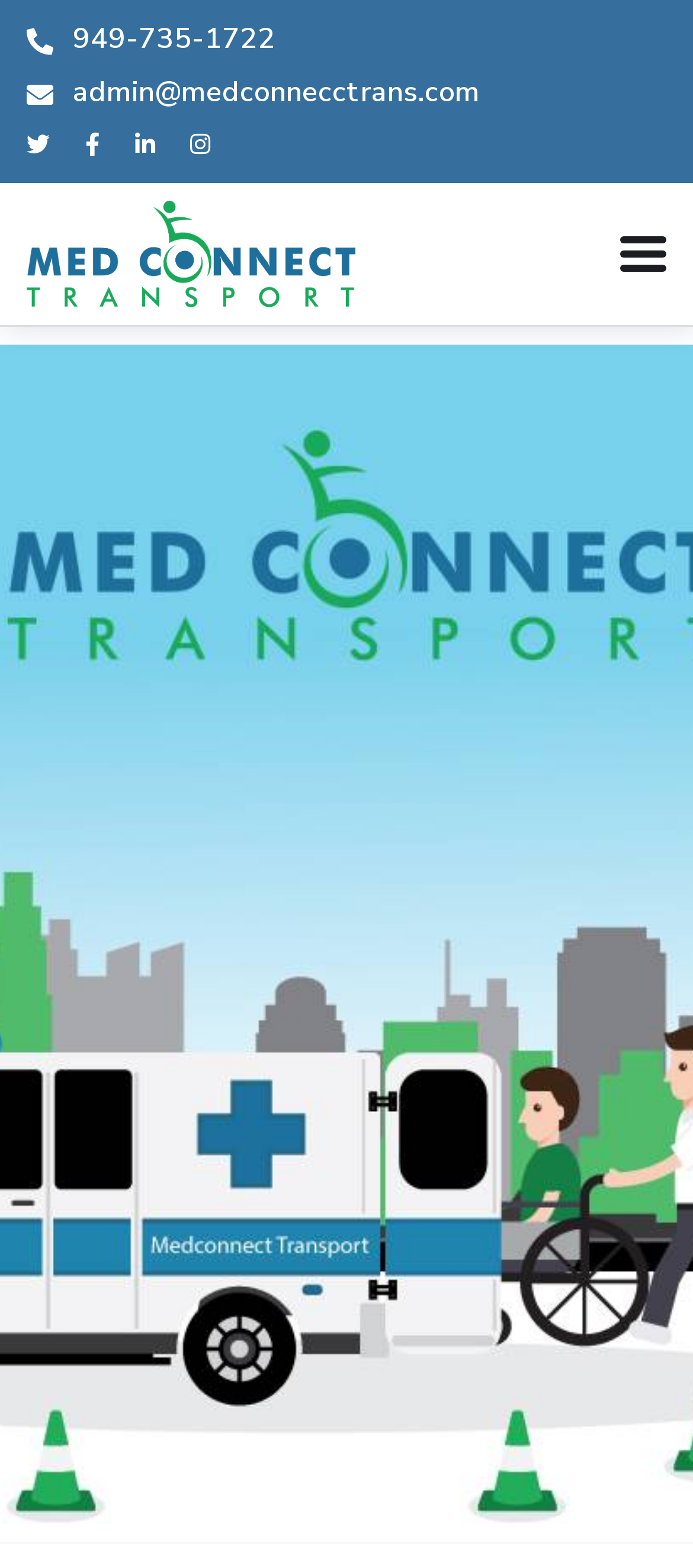Refer to the screenshot and answer the following question in detail:
Is there a button on the page?

I found a button element with no text which is located at the top right corner of the page.